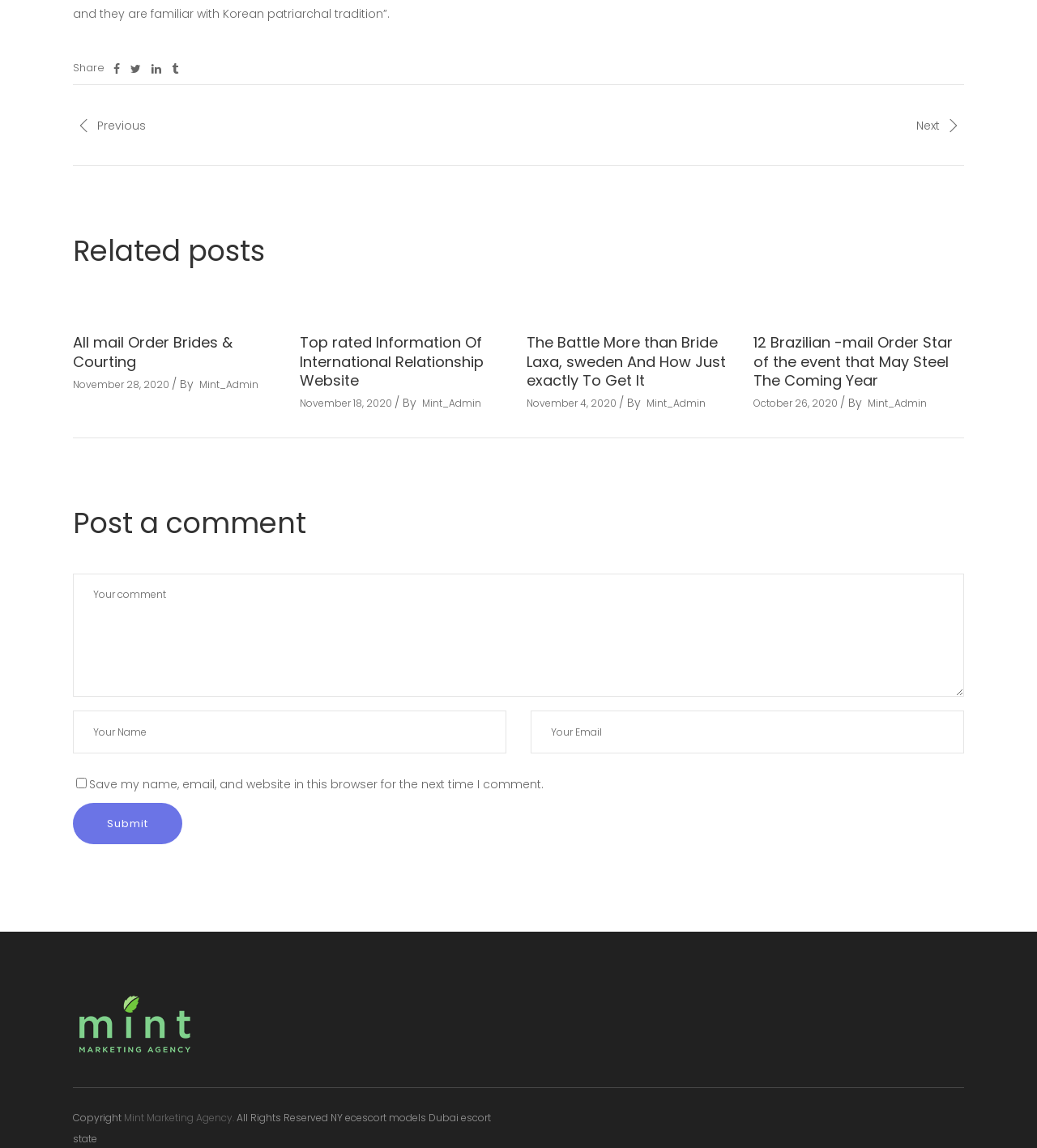Pinpoint the bounding box coordinates of the clickable element needed to complete the instruction: "Contact us via phone". The coordinates should be provided as four float numbers between 0 and 1: [left, top, right, bottom].

None